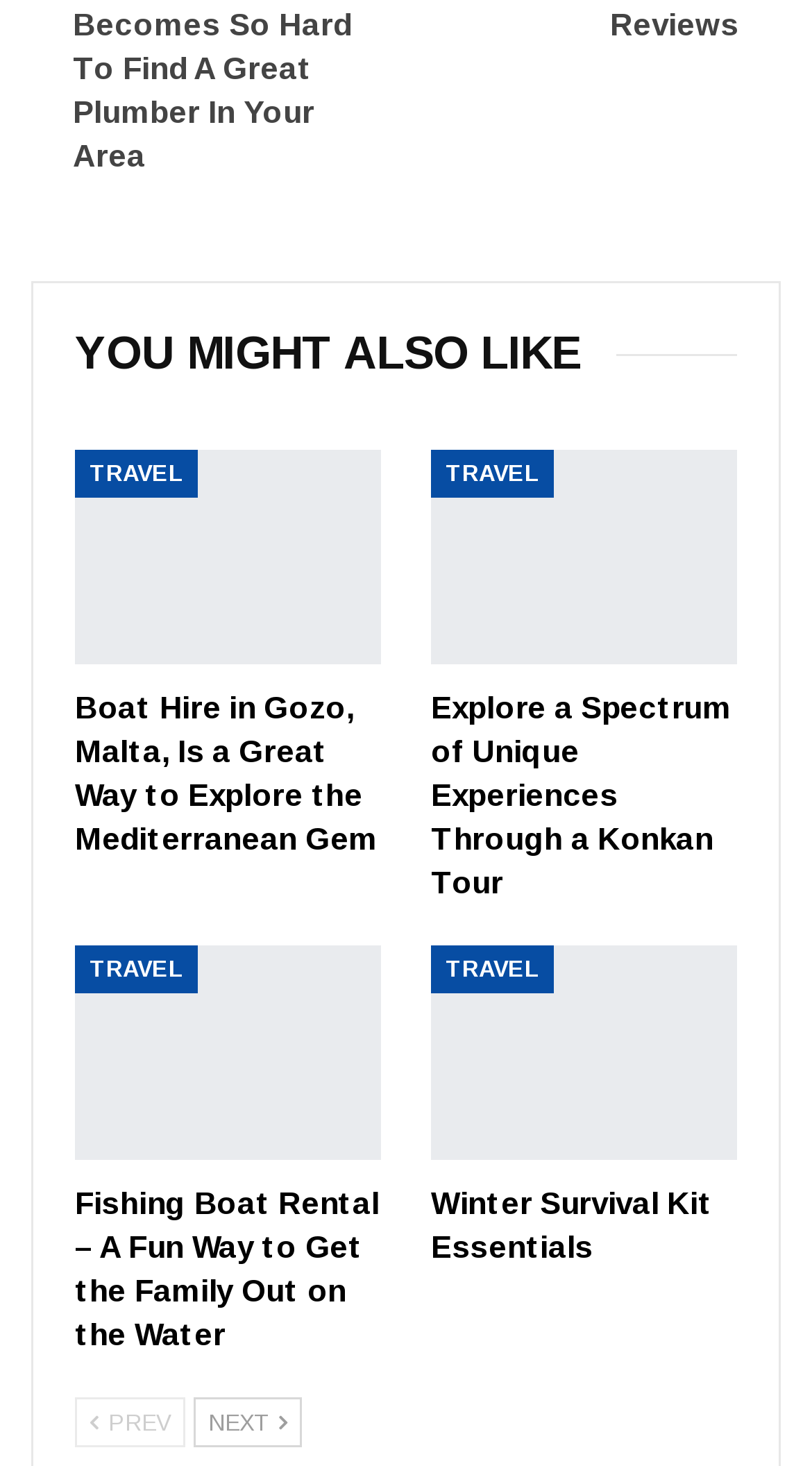Please provide a detailed answer to the question below by examining the image:
How many columns of links are on the page?

I analyzed the bounding box coordinates of the links and found that they are divided into two columns, with the first column having links with x1 coordinates around 0.092 and the second column having links with x1 coordinates around 0.531, indicating that there are 2 columns of links on the page.